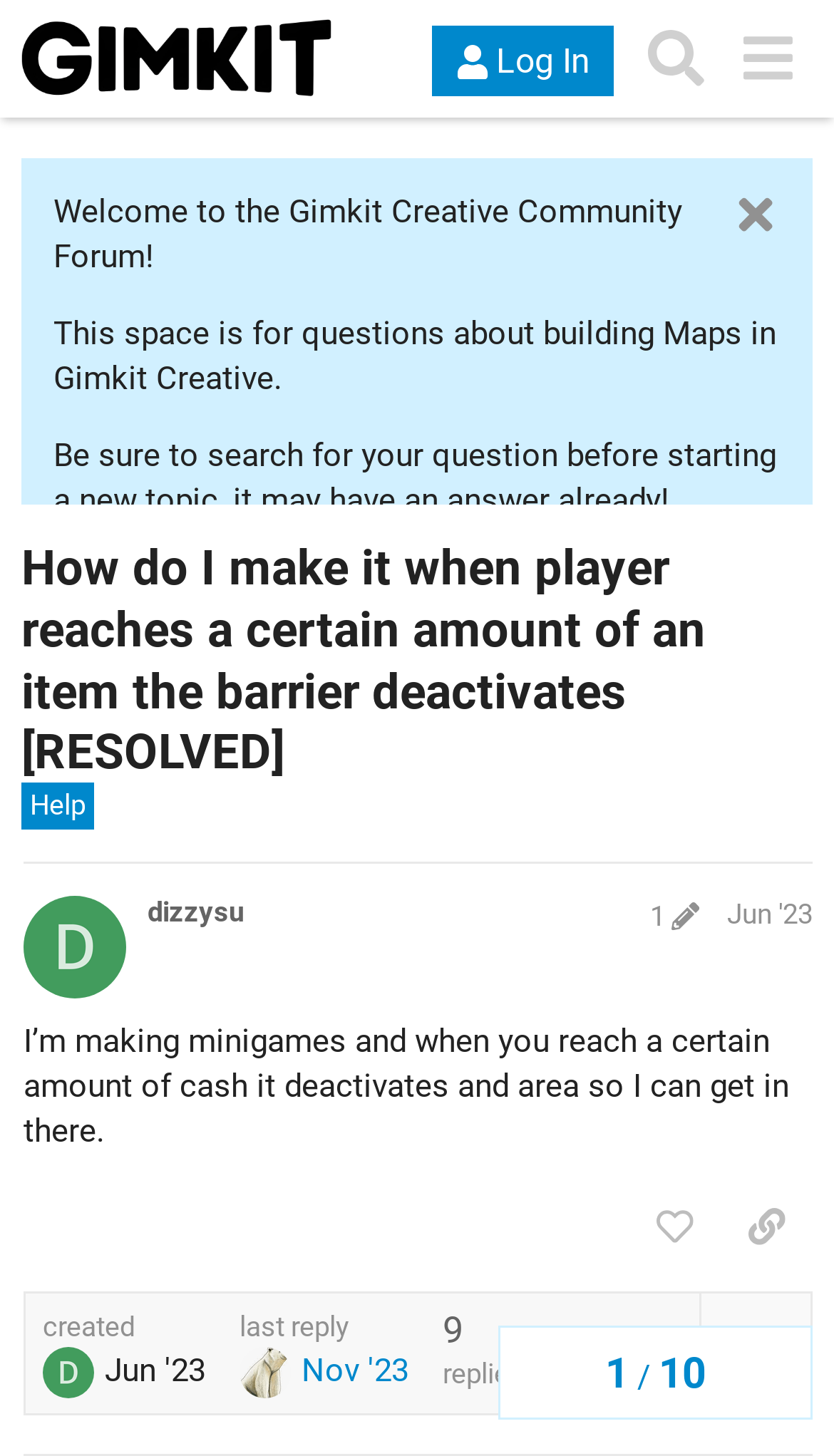Provide the bounding box coordinates of the HTML element described by the text: "Lifestyle & entertainment". The coordinates should be in the format [left, top, right, bottom] with values between 0 and 1.

None